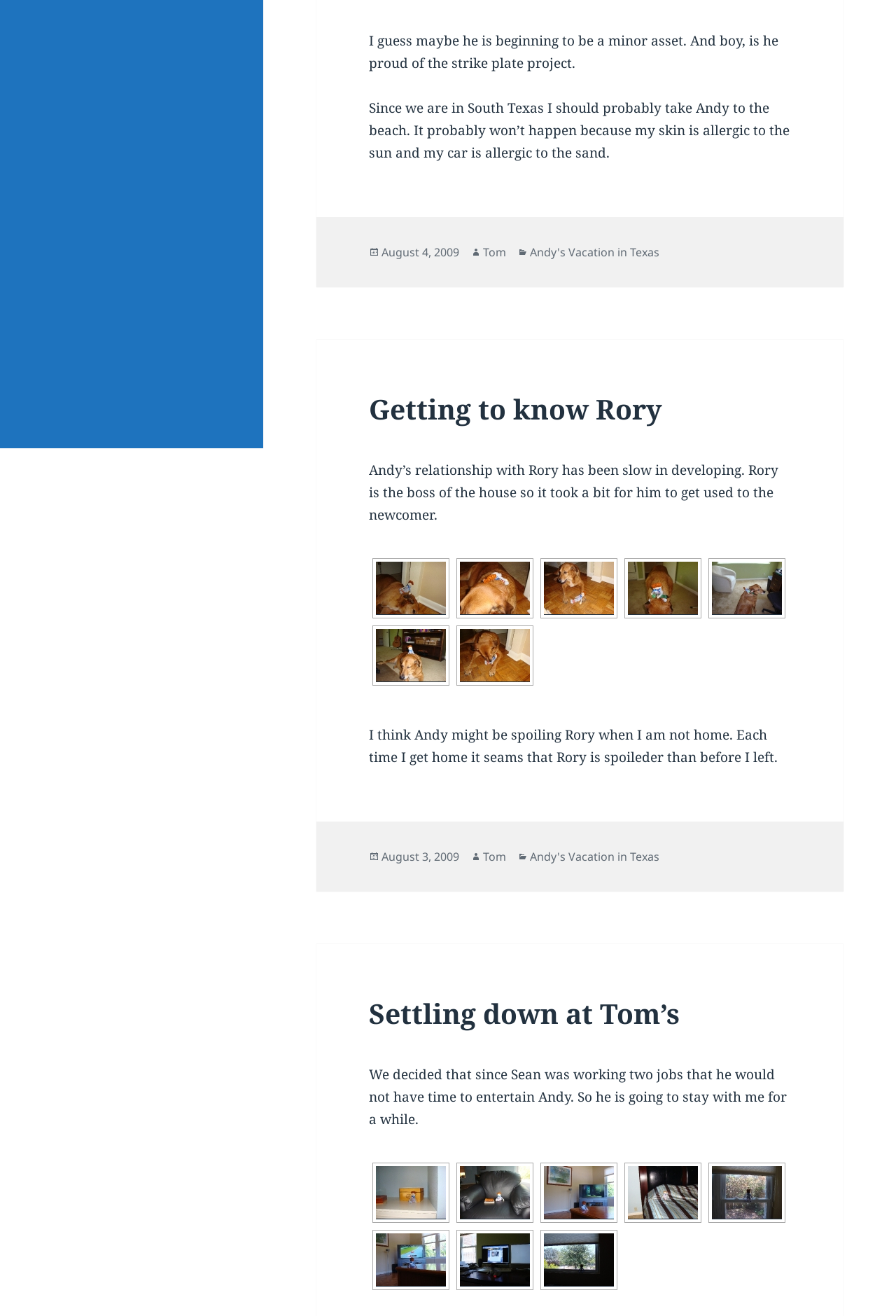Using the provided element description: "August 4, 2009May 28, 2021", identify the bounding box coordinates. The coordinates should be four floats between 0 and 1 in the order [left, top, right, bottom].

[0.426, 0.186, 0.513, 0.198]